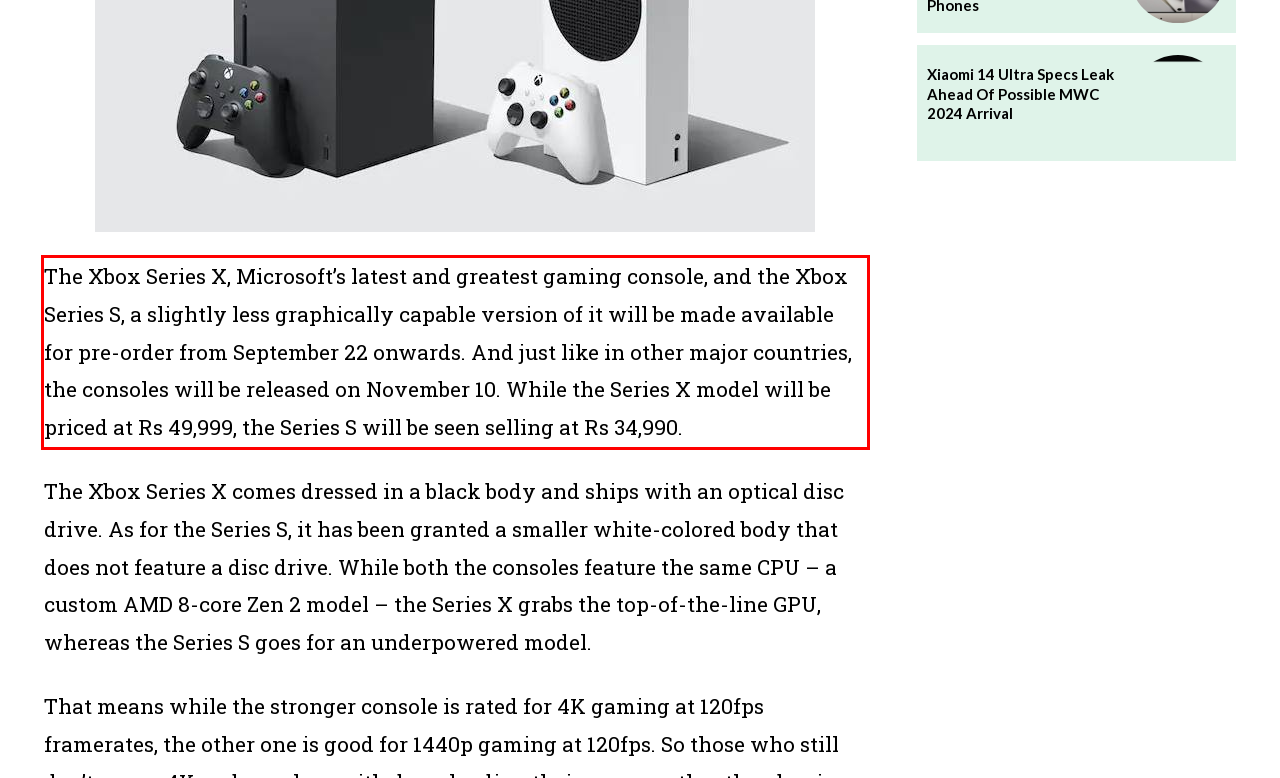Please perform OCR on the text content within the red bounding box that is highlighted in the provided webpage screenshot.

The Xbox Series X, Microsoft’s latest and greatest gaming console, and the Xbox Series S, a slightly less graphically capable version of it will be made available for pre-order from September 22 onwards. And just like in other major countries, the consoles will be released on November 10. While the Series X model will be priced at Rs 49,999, the Series S will be seen selling at Rs 34,990.